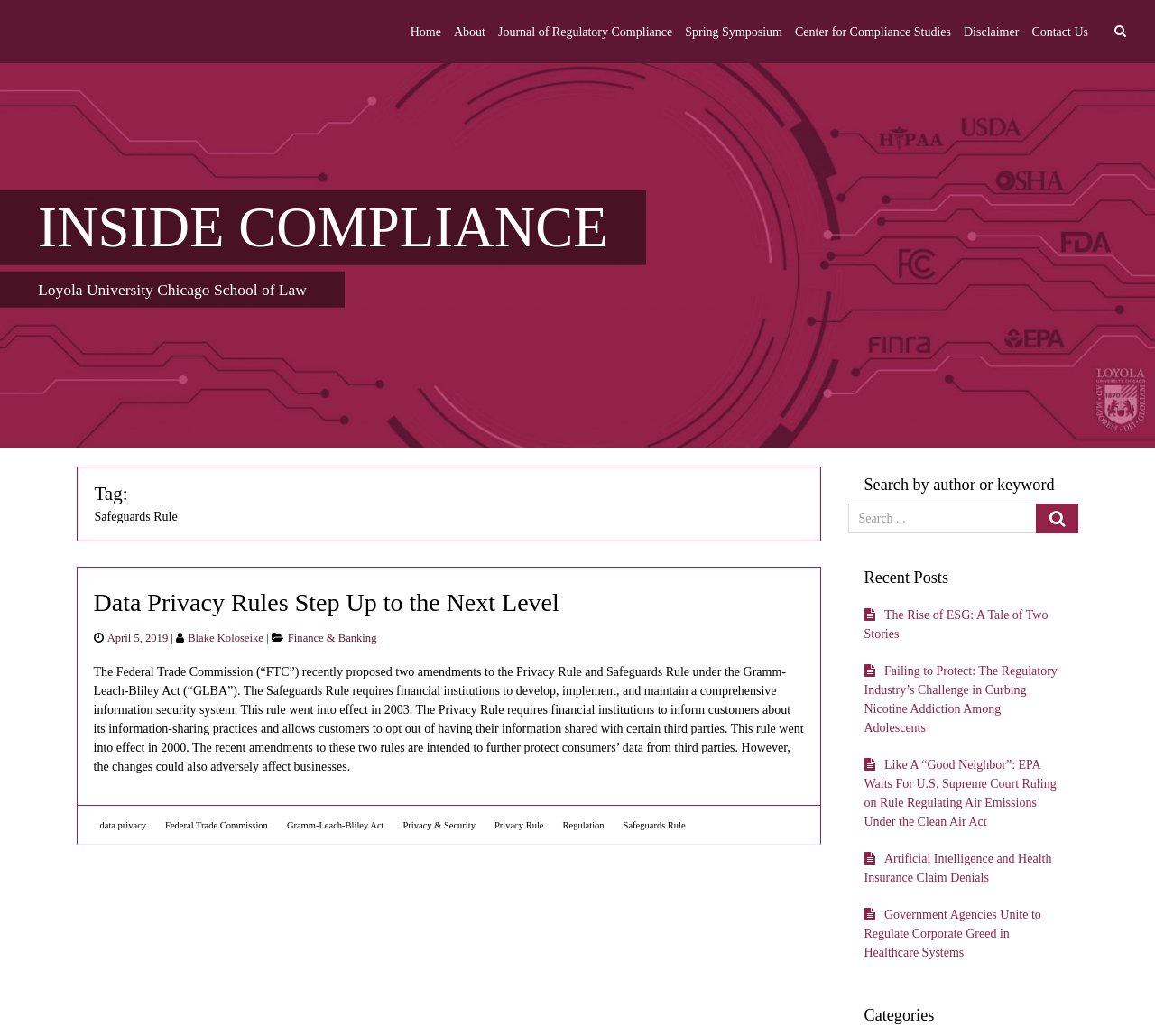Please provide the bounding box coordinates for the element that needs to be clicked to perform the instruction: "Read the article 'Data Privacy Rules Step Up to the Next Level'". The coordinates must consist of four float numbers between 0 and 1, formatted as [left, top, right, bottom].

[0.081, 0.568, 0.484, 0.595]